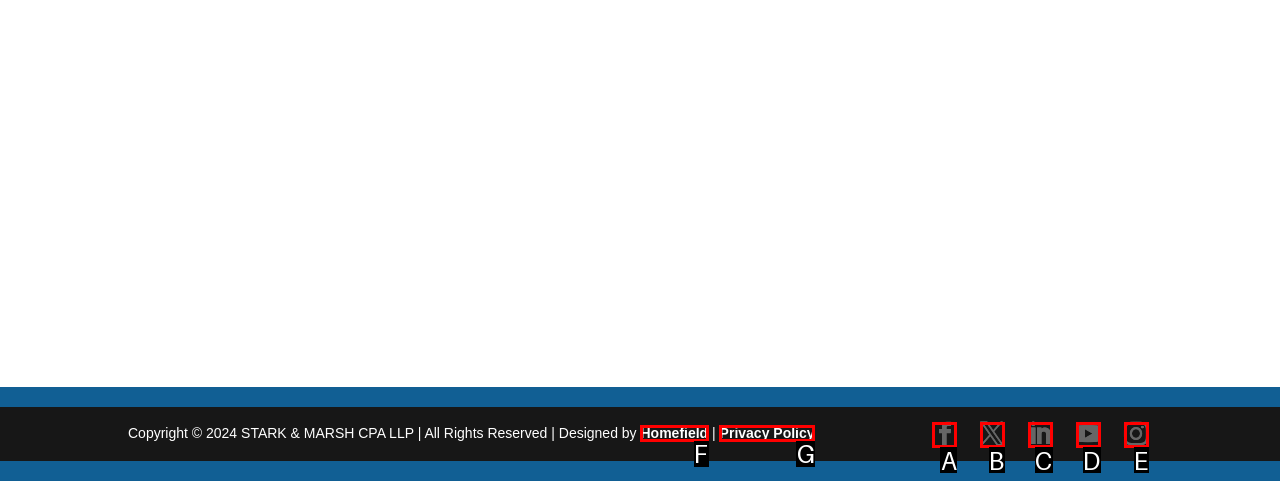Determine which option aligns with the description: X. Provide the letter of the chosen option directly.

B